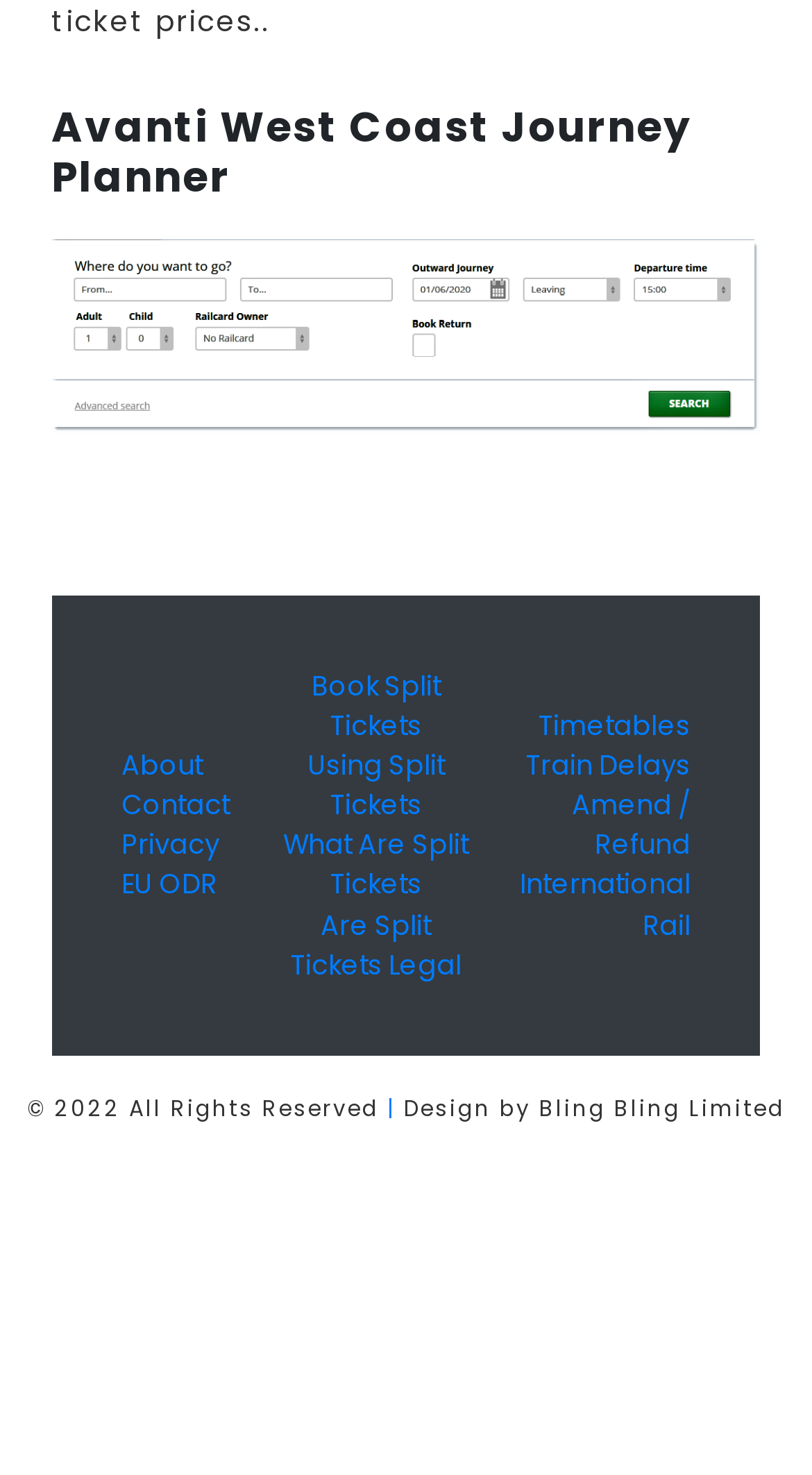Please pinpoint the bounding box coordinates for the region I should click to adhere to this instruction: "View international rail options".

[0.64, 0.537, 0.851, 0.588]